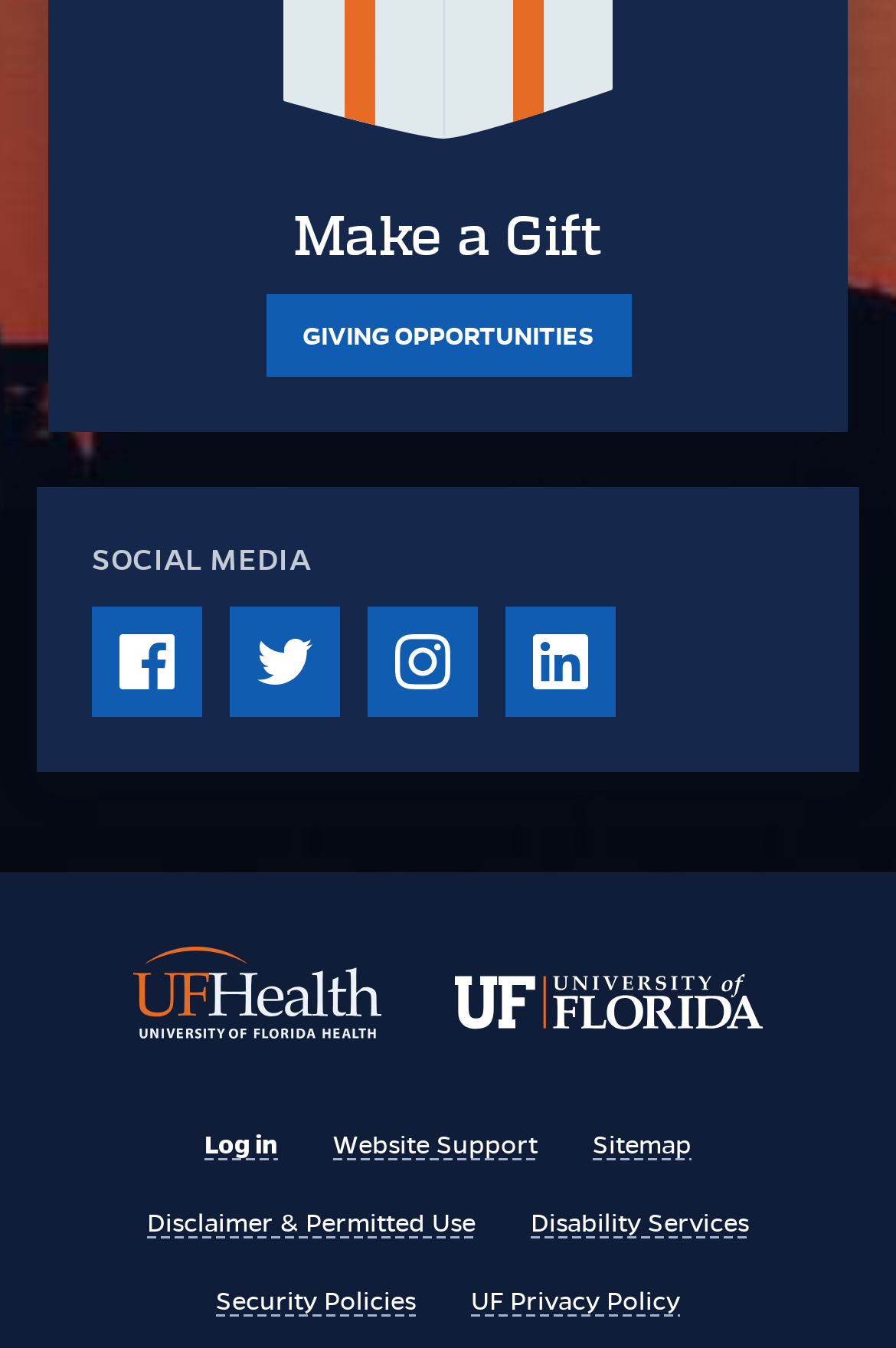Please determine the bounding box coordinates for the UI element described here. Use the format (top-left x, top-left y, bottom-right x, bottom-right y) with values bounded between 0 and 1: University of Florida - Home

[0.508, 0.723, 0.851, 0.772]